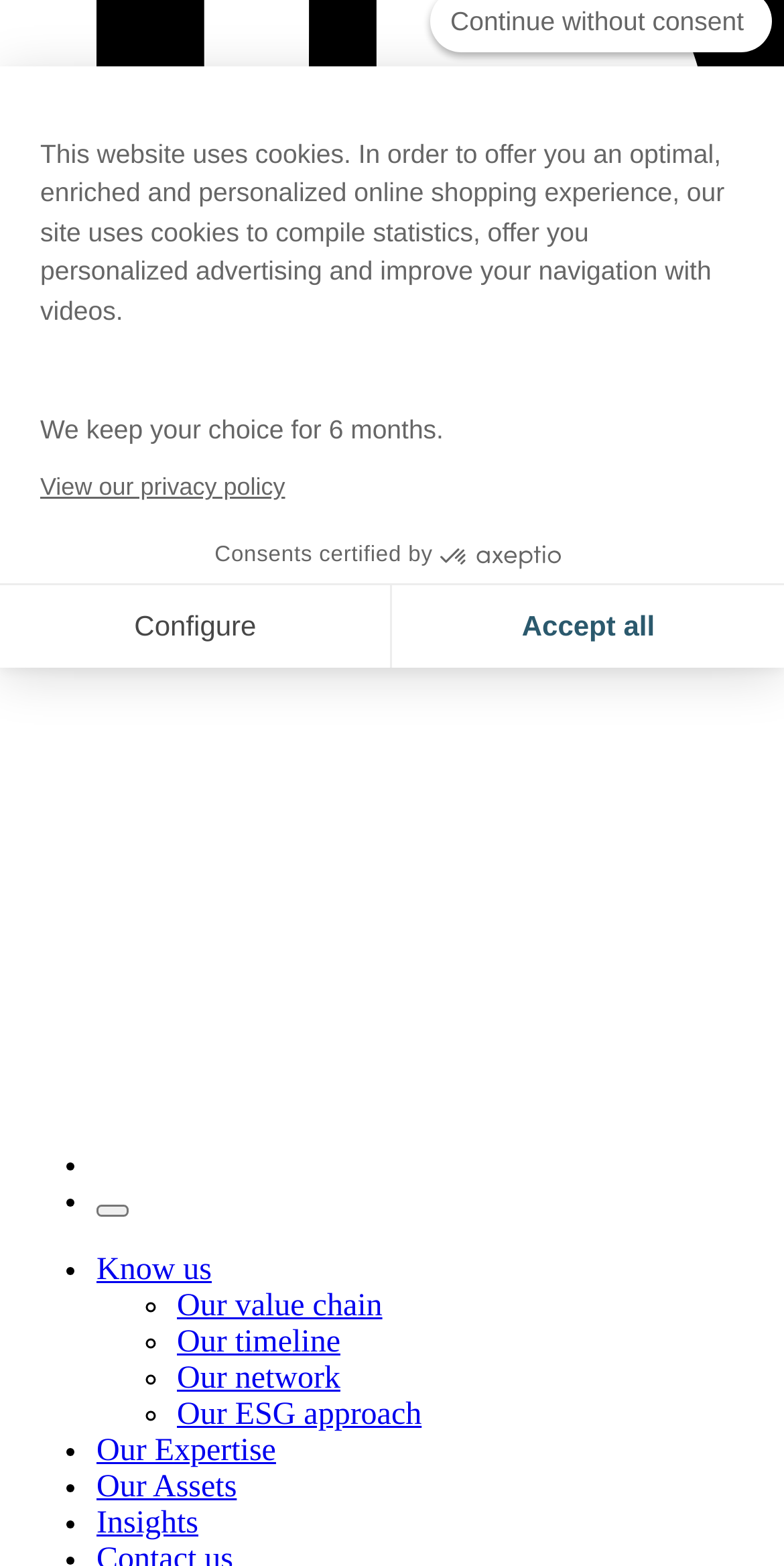Provide the bounding box coordinates, formatted as (top-left x, top-left y, bottom-right x, bottom-right y), with all values being floating point numbers between 0 and 1. Identify the bounding box of the UI element that matches the description: aria-label="Menu"

[0.123, 0.721, 0.164, 0.729]